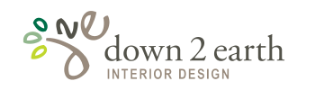Give a one-word or phrase response to the following question: What is the font style of the logo?

Modern and contemporary